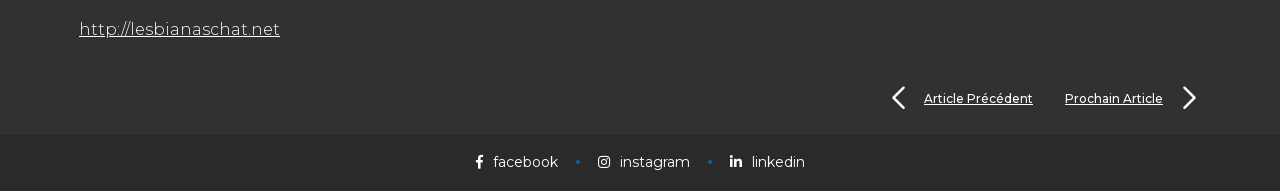Refer to the element description Política de Privacidade and identify the corresponding bounding box in the screenshot. Format the coordinates as (top-left x, top-left y, bottom-right x, bottom-right y) with values in the range of 0 to 1.

None